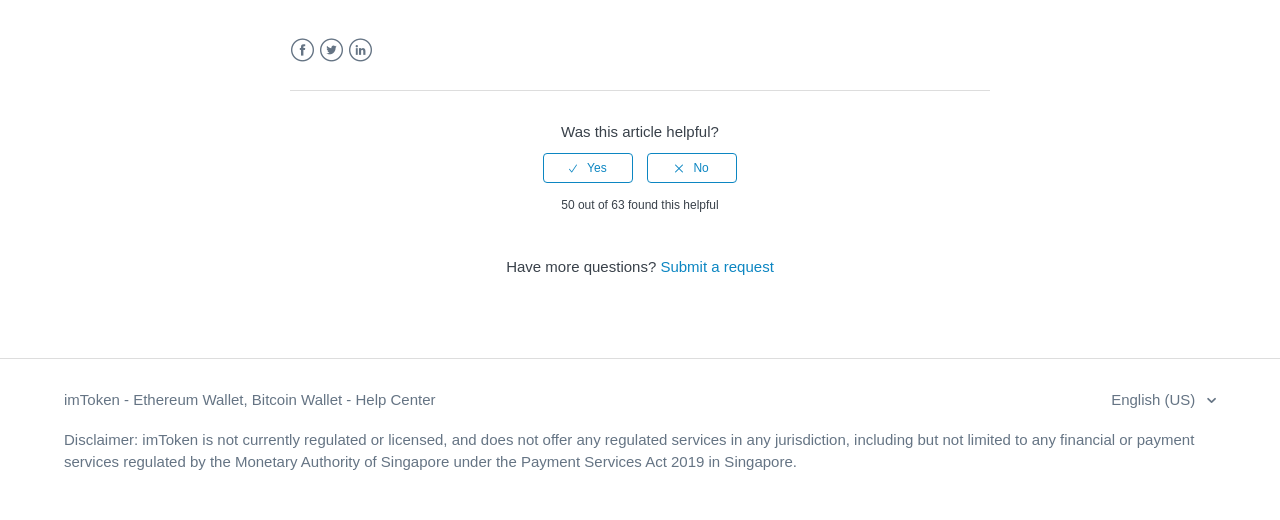Can you specify the bounding box coordinates of the area that needs to be clicked to fulfill the following instruction: "View TOUR DATES"?

None